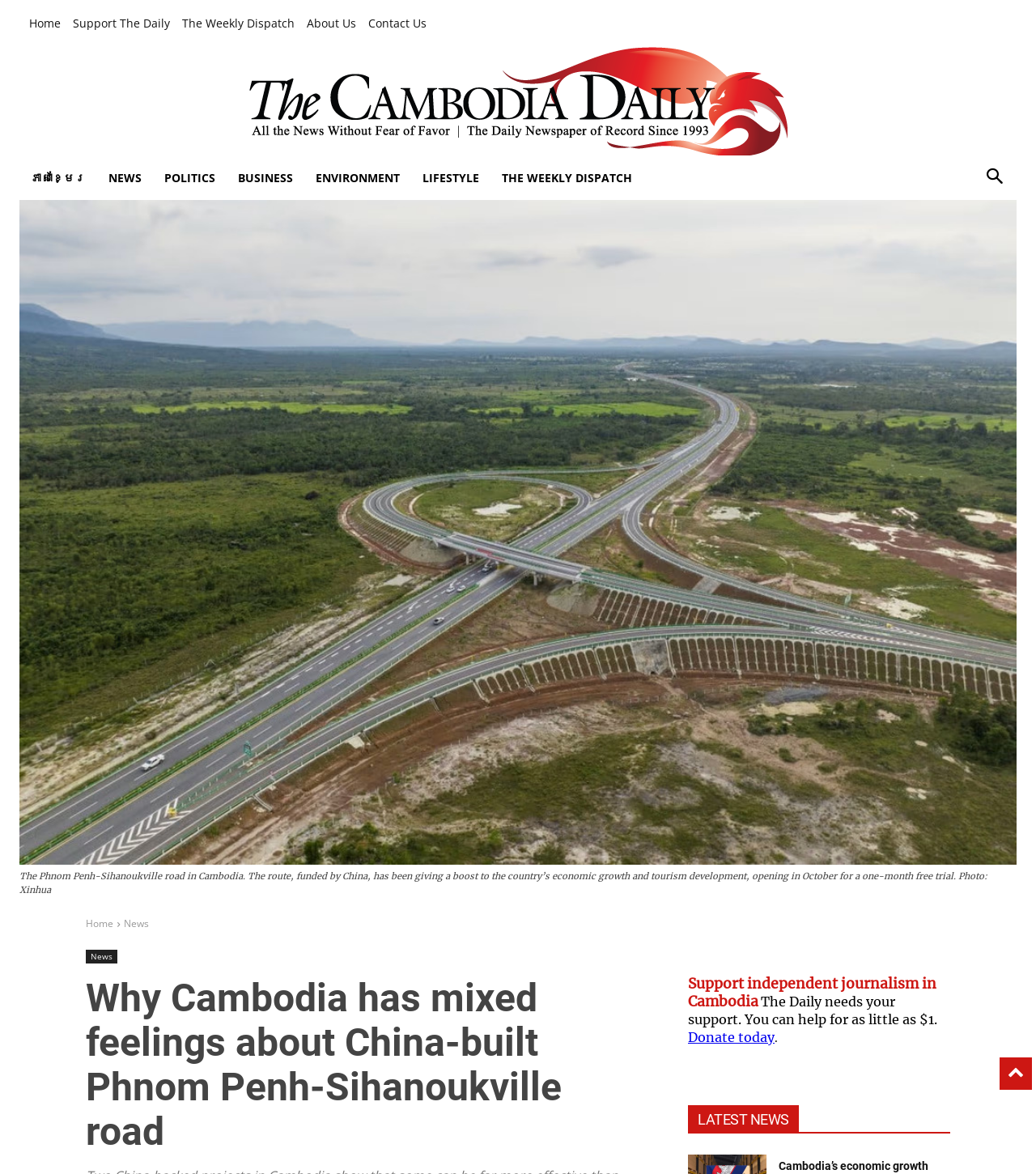Identify and provide the bounding box for the element described by: "The Weekly Dispatch".

[0.176, 0.01, 0.284, 0.03]